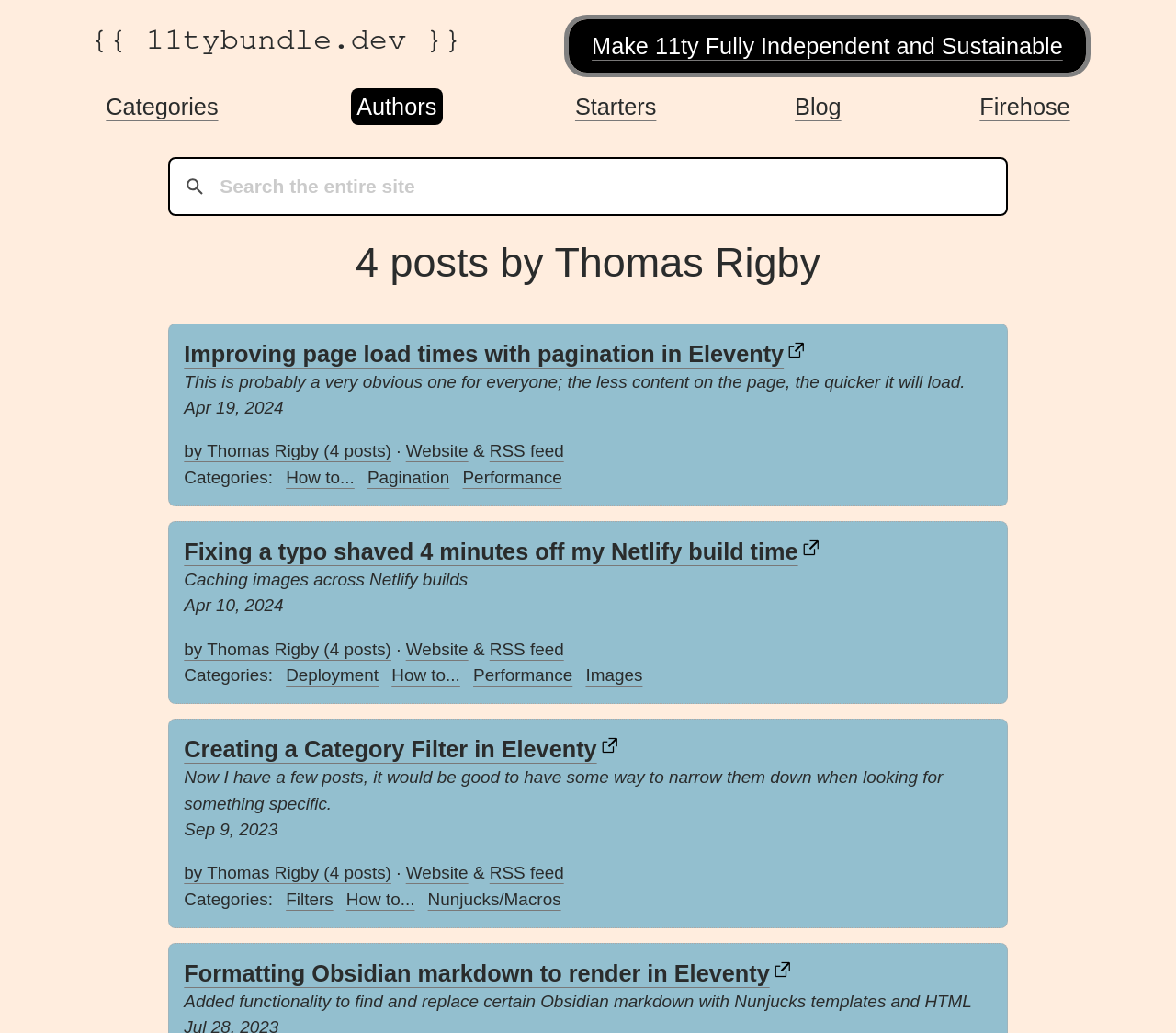Identify the bounding box coordinates of the element to click to follow this instruction: 'Browse Categories'. Ensure the coordinates are four float values between 0 and 1, provided as [left, top, right, bottom].

[0.085, 0.085, 0.19, 0.121]